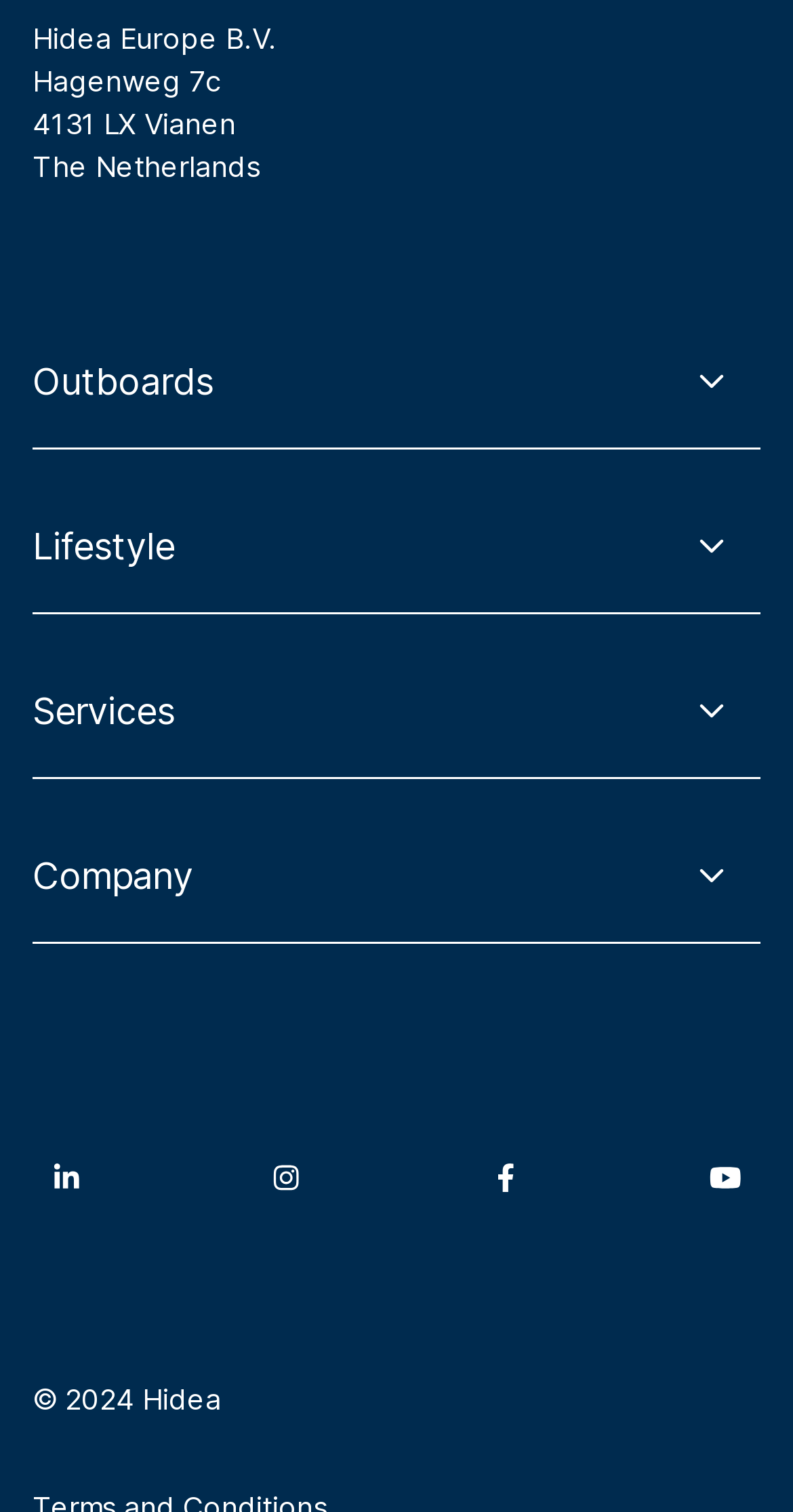Determine the bounding box for the UI element that matches this description: "parent_node: Company".

[0.836, 0.537, 0.959, 0.623]